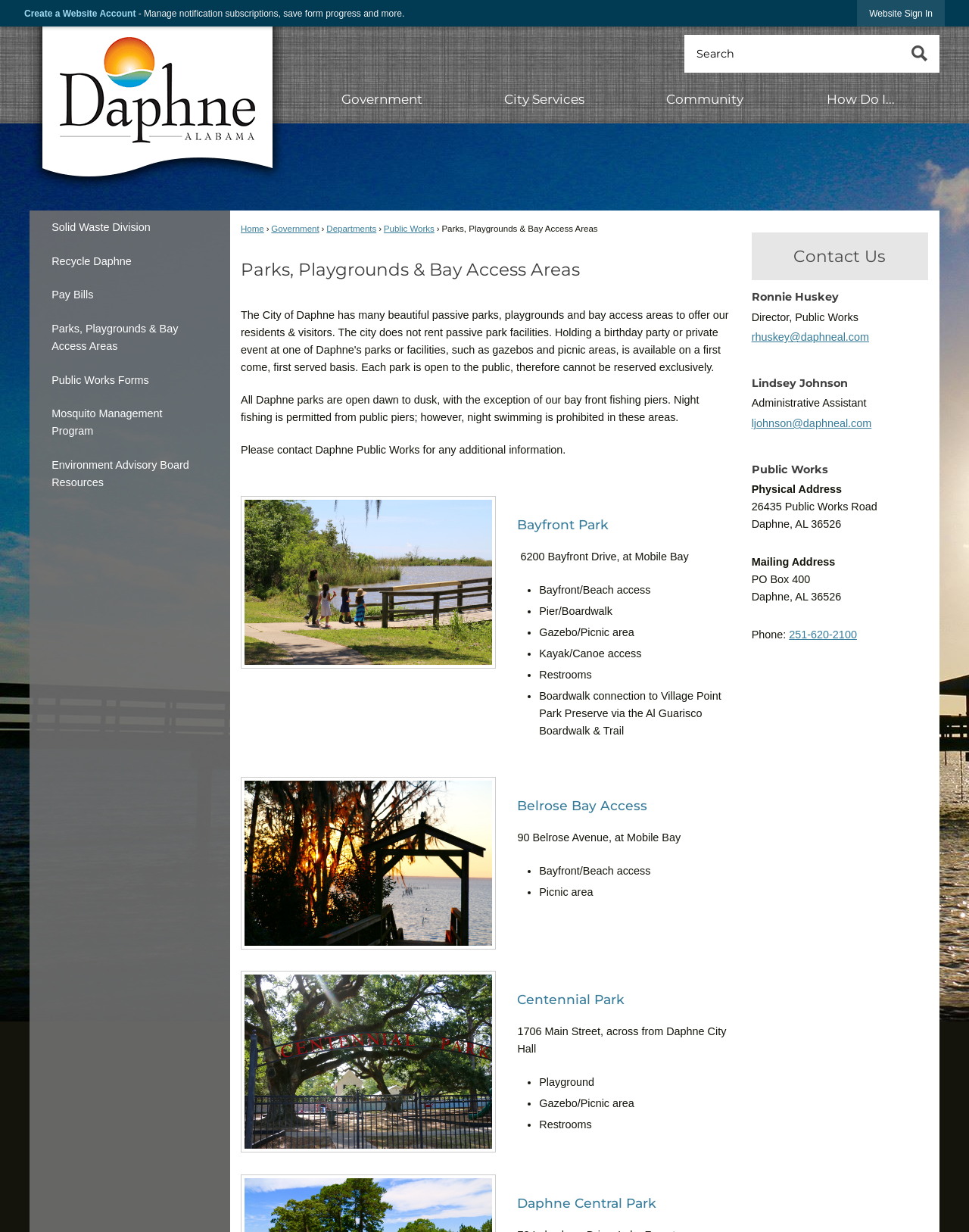Please indicate the bounding box coordinates of the element's region to be clicked to achieve the instruction: "Go to Government page". Provide the coordinates as four float numbers between 0 and 1, i.e., [left, top, right, bottom].

[0.312, 0.066, 0.477, 0.1]